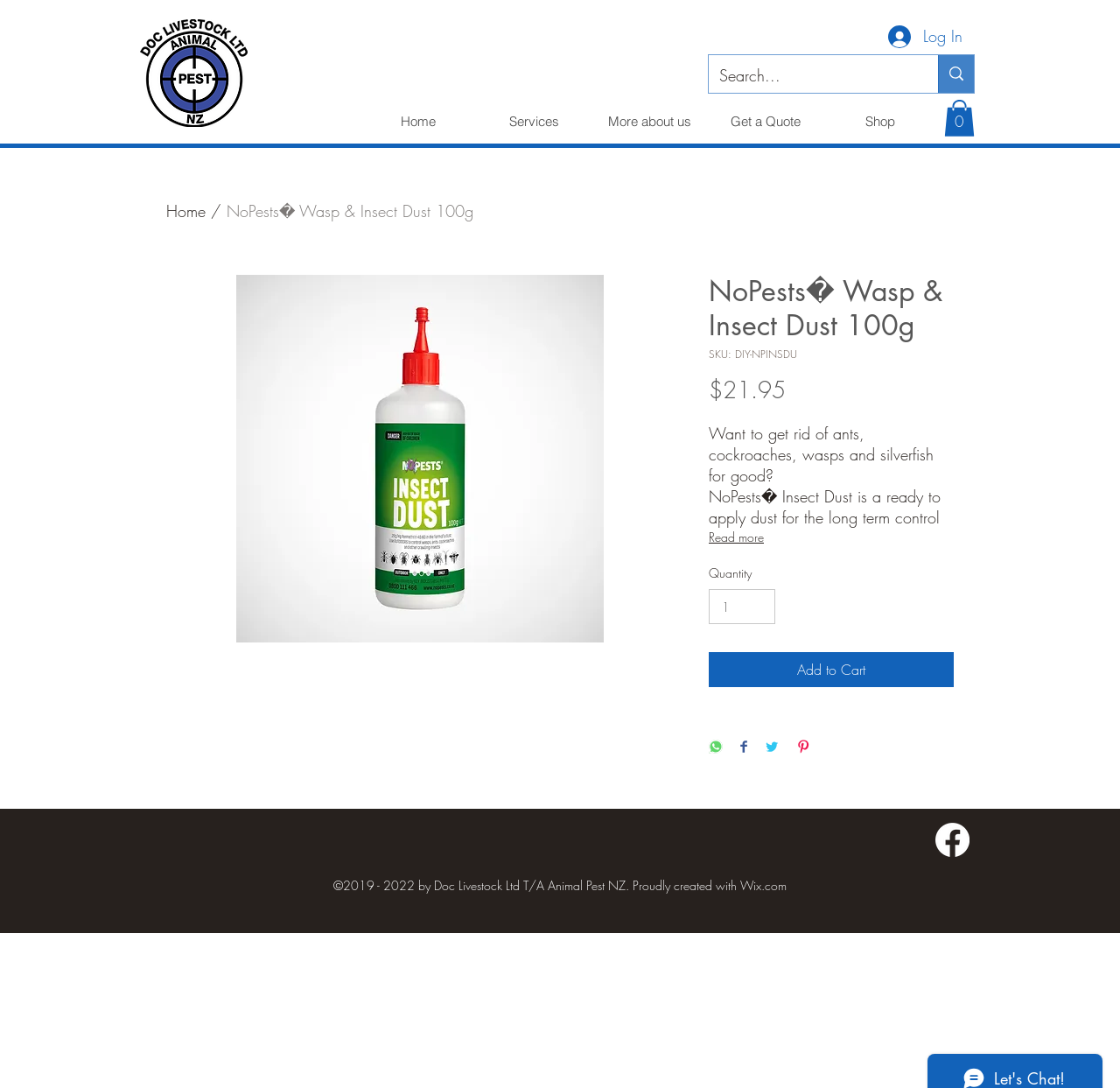Can you extract the primary headline text from the webpage?

NoPests� Wasp & Insect Dust 100g